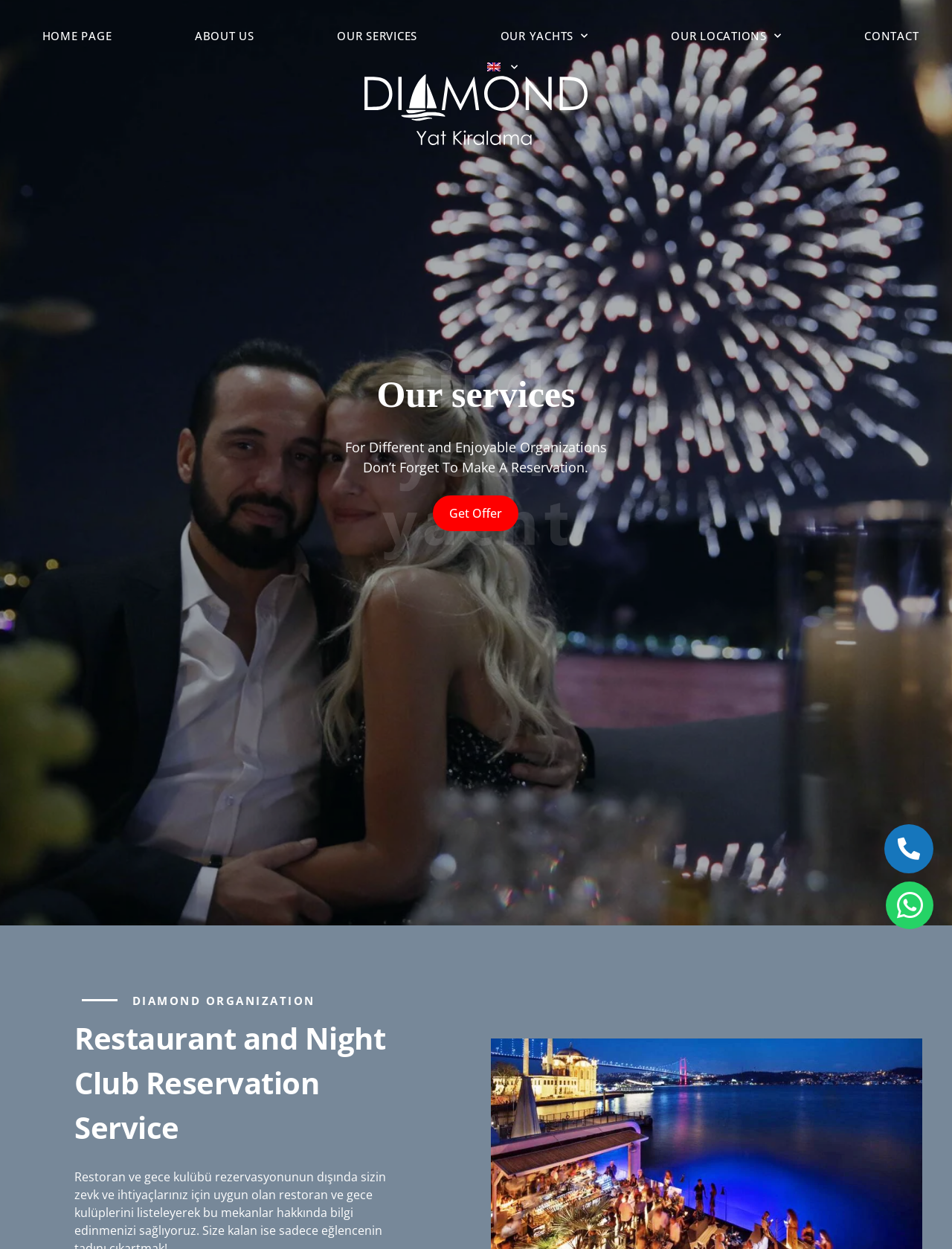Extract the main heading text from the webpage.

Restaurant and Night Club Reservation Service